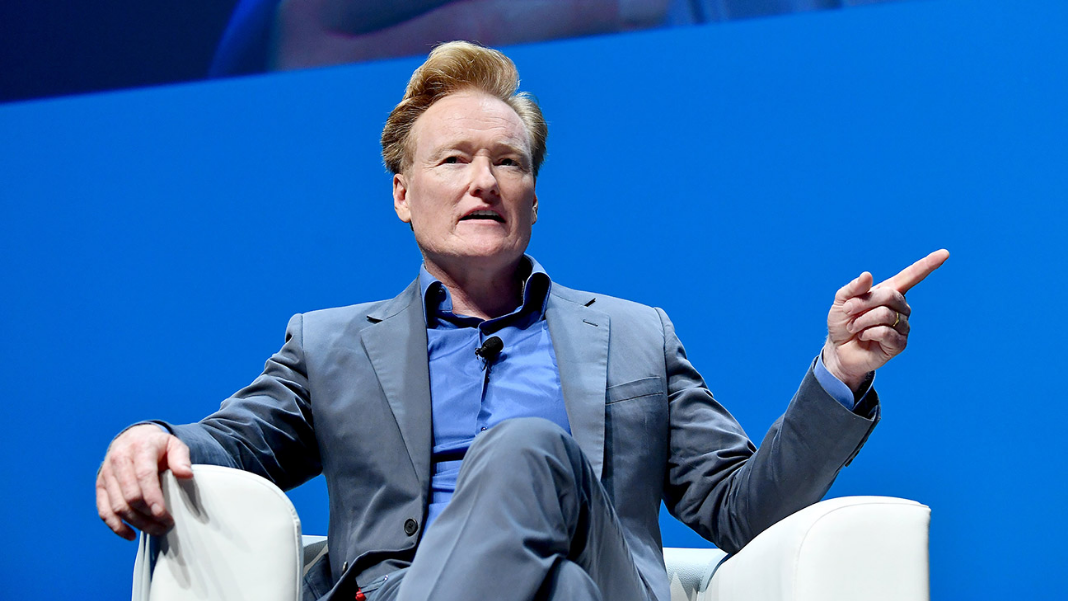Describe in detail everything you see in the image.

In this captivating image, Conan O’Brien is captured mid-conversation, seated comfortably on a modern white chair. He is dressed in a smart suit, consisting of a tailored grey jacket and a blue shirt, which highlights his distinctive style. With his eyebrows slightly raised and a pointed finger, he appears to be making a compelling point, embodying the charisma and wit for which he is well-known. The background is a vibrant blue, adding a dynamic contrast to his formal attire. This image likely accompanies a discussion related to the entertainment industry, referencing recent developments, including a lawsuit settlement involving O’Brien, which indicates his ongoing engagement with contemporary media topics.